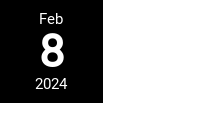What is the year displayed on the calendar?
Carefully analyze the image and provide a detailed answer to the question.

The image shows a calendar date, and at the bottom of the calendar, the year '2024' is displayed in a smaller font, likely indicating the year of the publishing date or important milestone for readers interested in the topics featured on the website.